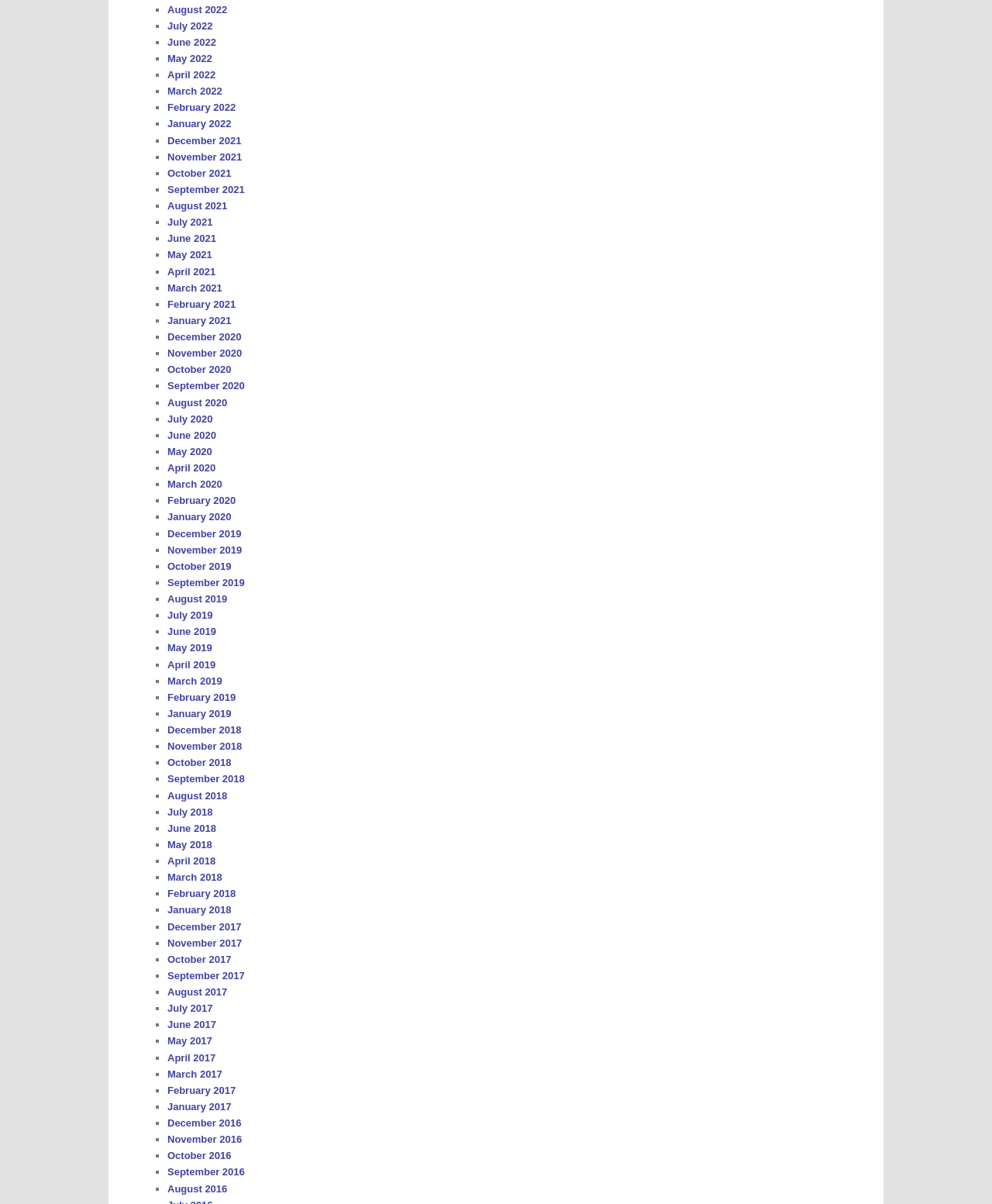What symbol is used as a list marker?
Based on the image, answer the question with a single word or brief phrase.

■